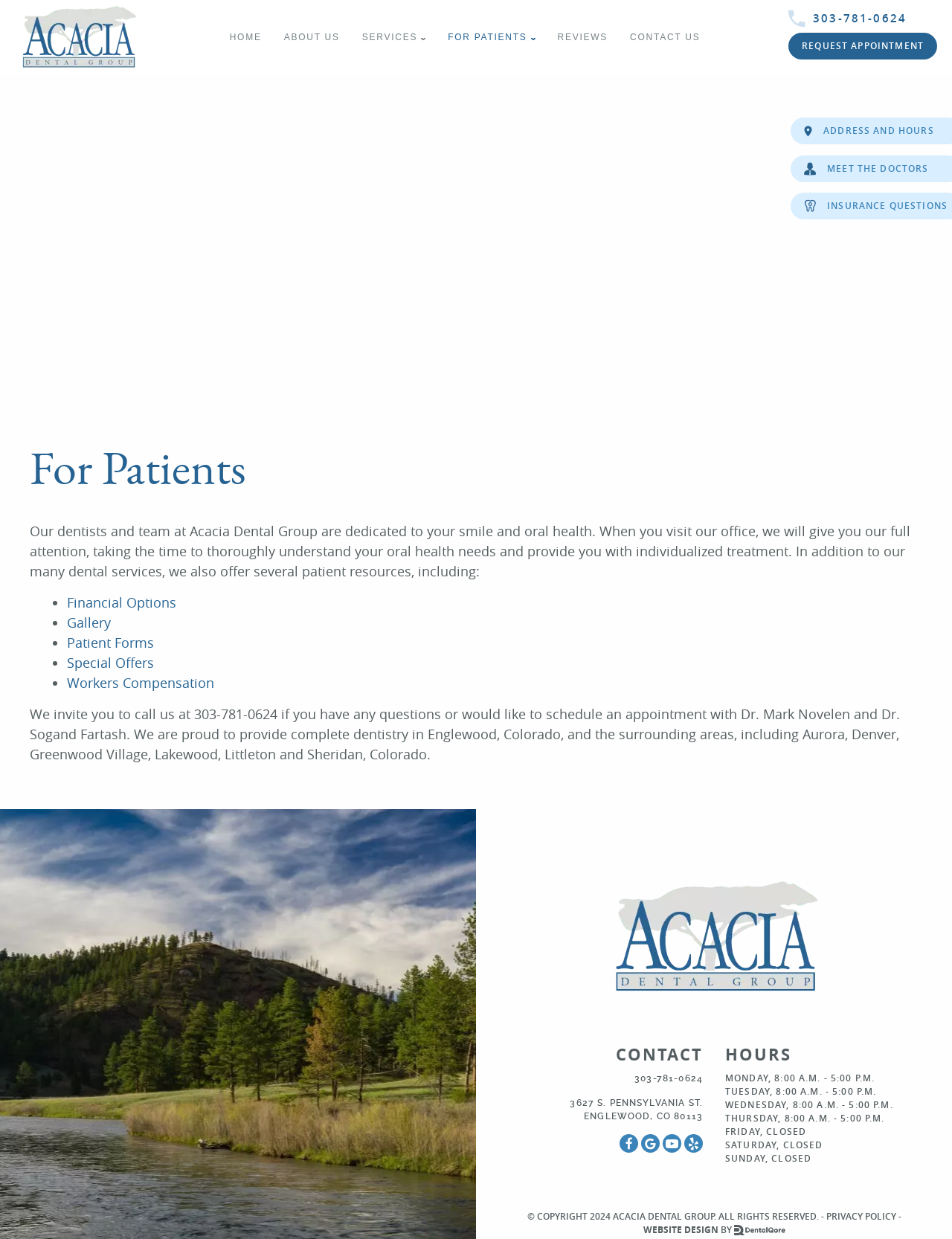Create a detailed summary of all the visual and textual information on the webpage.

This webpage is about Acacia Dental Group, a dental care provider in Englewood, CO. At the top, there is a logo and a navigation menu with links to different sections of the website, including "HOME", "ABOUT US", "SERVICES", "FOR PATIENTS", "REVIEWS", and "CONTACT US". 

Below the navigation menu, there is a prominent call-to-action button "REQUEST APPOINTMENT" with three small images of Dr. Mark Novolen. On the top-right corner, there is a phone number "303-781-0624" with a small image.

The main content of the webpage is divided into two sections. The left section has a heading "For Patients" and describes the dental care services provided by Acacia Dental Group. It mentions that the dentists and team are dedicated to the patient's smile and oral health, and they offer individualized treatment. The section also lists several patient resources, including financial options, gallery, patient forms, special offers, and workers' compensation.

The right section has the contact information, including the phone number, address, and hours of operation. There are also links to the dental group's social media profiles, including Facebook, Google, YouTube, and Yelp.

At the bottom of the webpage, there is a copyright notice and a link to the privacy policy. Additionally, there is a note about the website design and development.